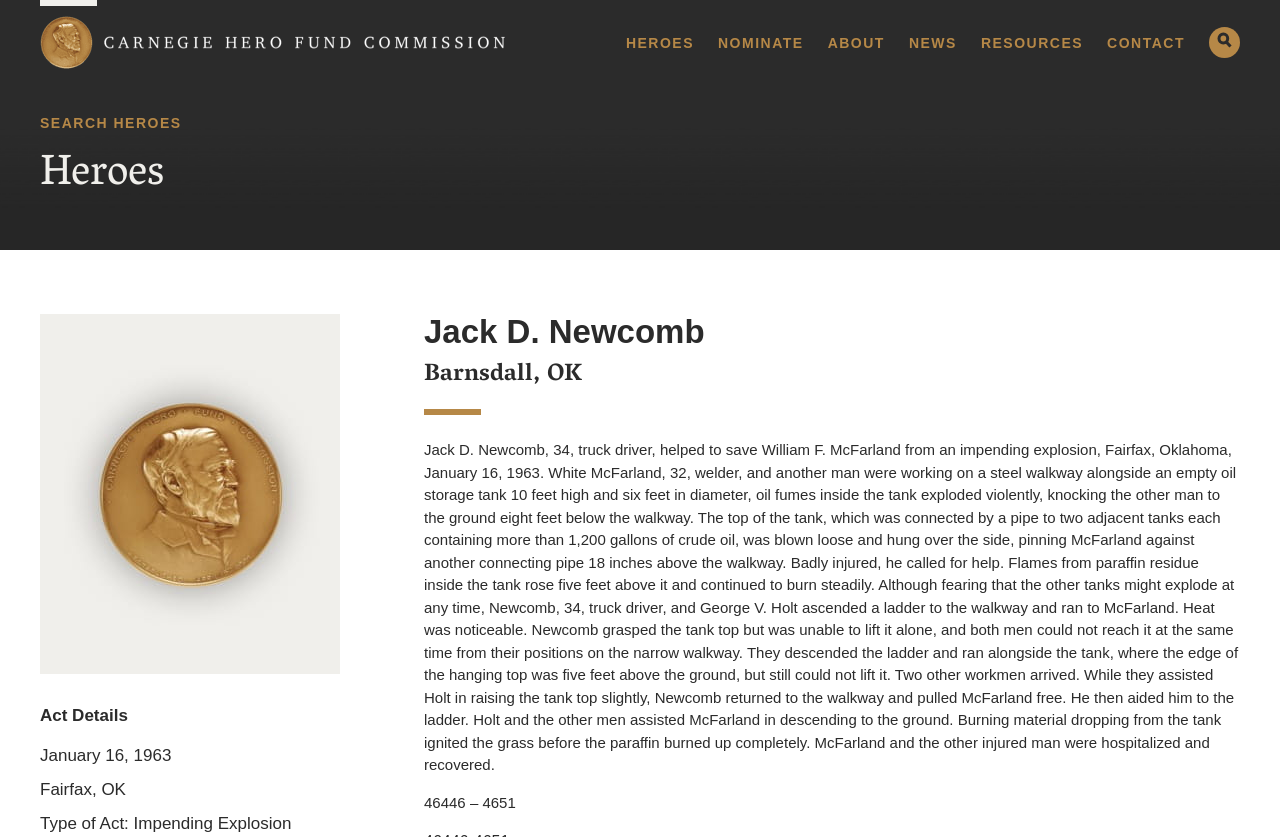Can you determine the main header of this webpage?

Jack D. Newcomb